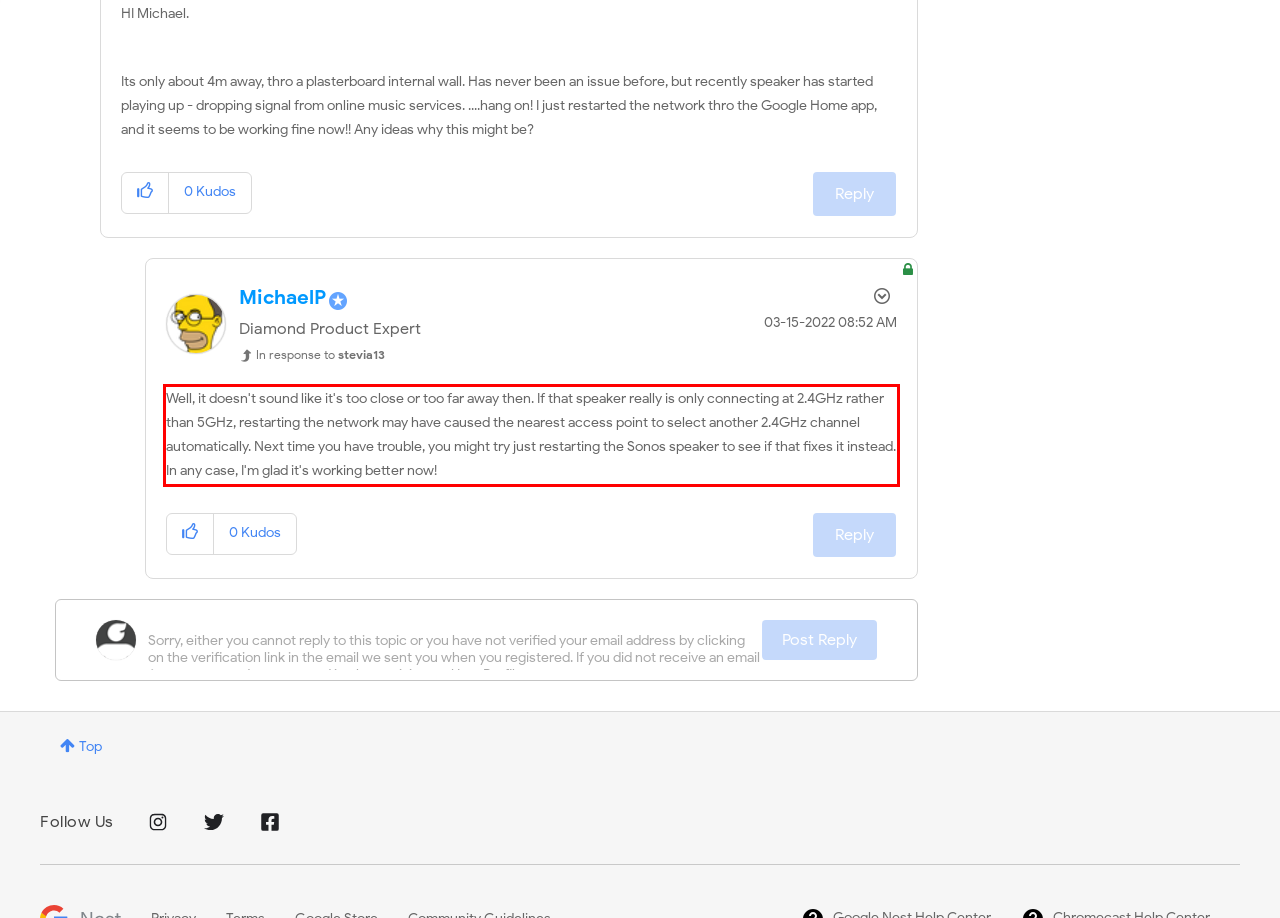You are provided with a screenshot of a webpage containing a red bounding box. Please extract the text enclosed by this red bounding box.

Well, it doesn't sound like it's too close or too far away then. If that speaker really is only connecting at 2.4GHz rather than 5GHz, restarting the network may have caused the nearest access point to select another 2.4GHz channel automatically. Next time you have trouble, you might try just restarting the Sonos speaker to see if that fixes it instead. In any case, I'm glad it's working better now!